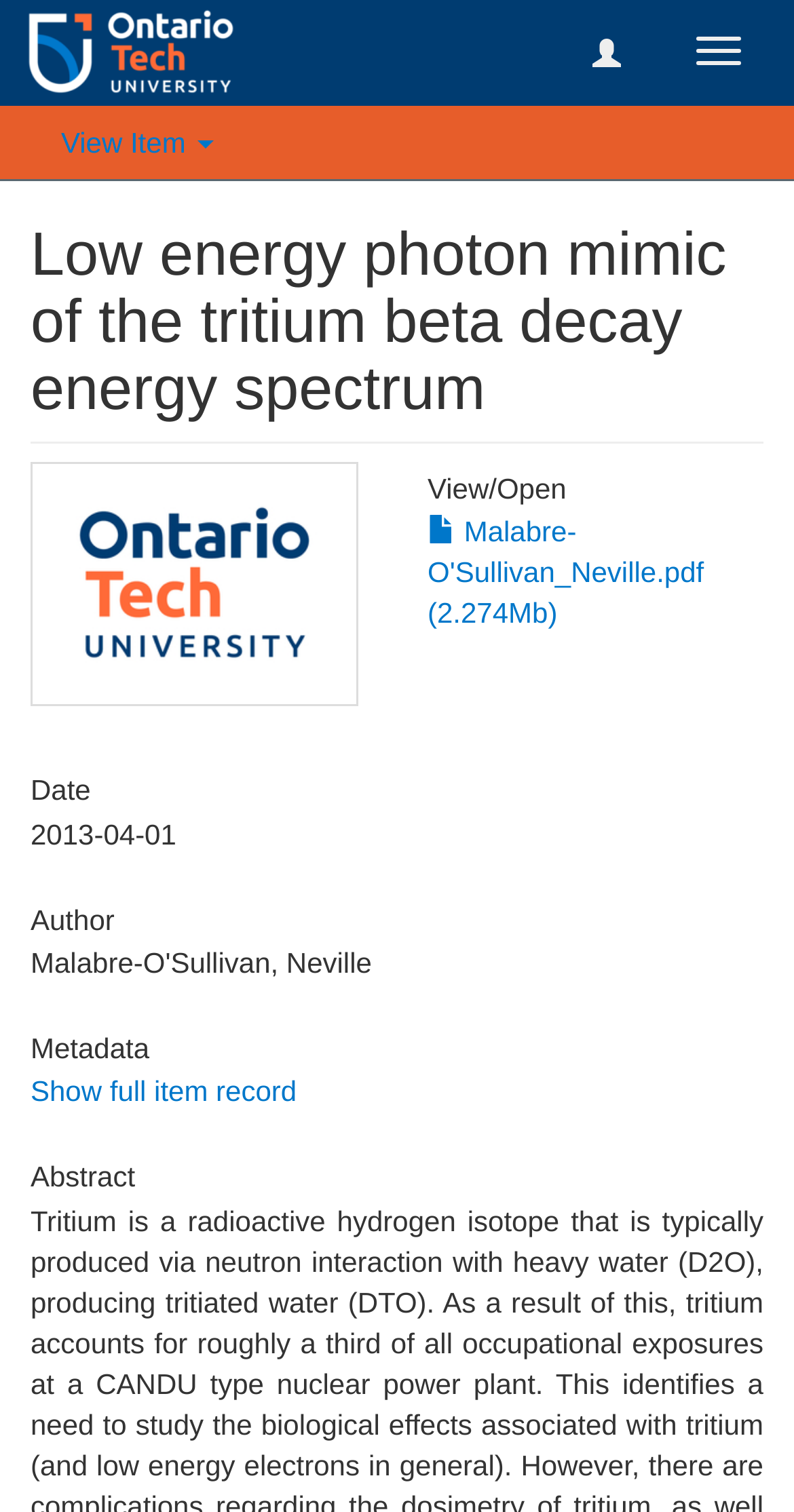Find the coordinates for the bounding box of the element with this description: "Toggle navigation".

[0.849, 0.011, 0.962, 0.057]